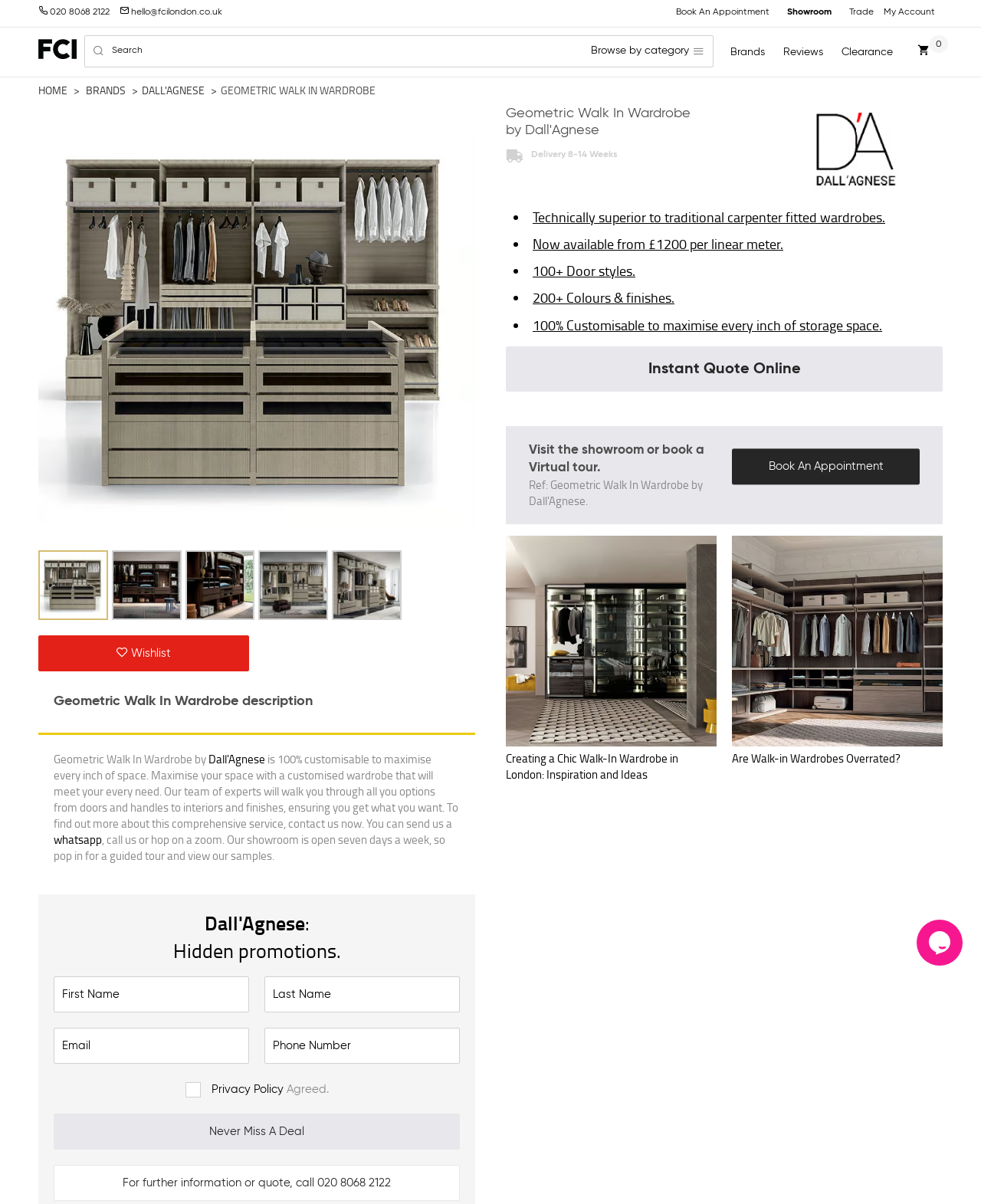What is the estimated delivery time for the geometric walk-in wardrobe?
Please provide a detailed and thorough answer to the question.

I found the answer by looking at the text 'Delivery 8-14 Weeks' which is a separate section on the webpage, indicating the estimated delivery time for the geometric walk-in wardrobe.